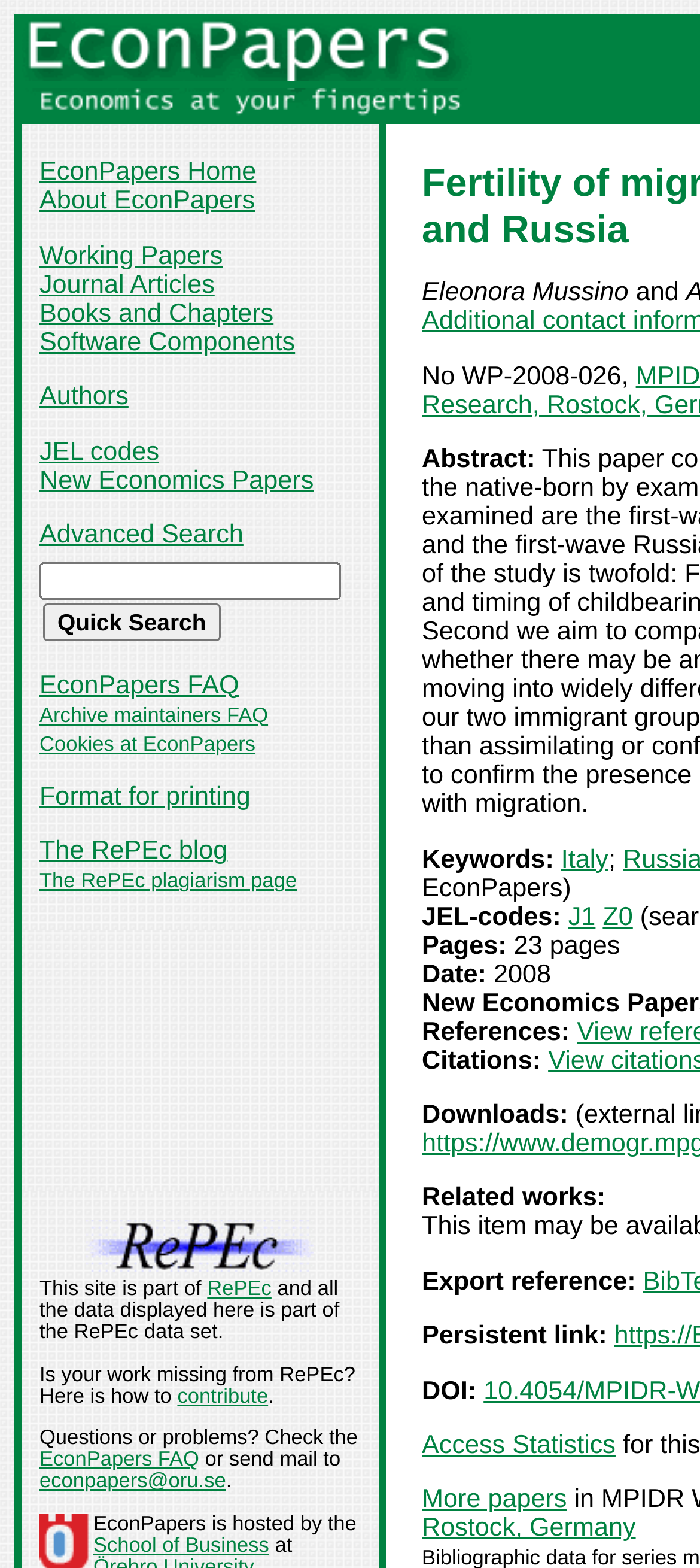Locate the bounding box coordinates of the area that needs to be clicked to fulfill the following instruction: "Access the RePEc blog". The coordinates should be in the format of four float numbers between 0 and 1, namely [left, top, right, bottom].

[0.056, 0.534, 0.325, 0.552]